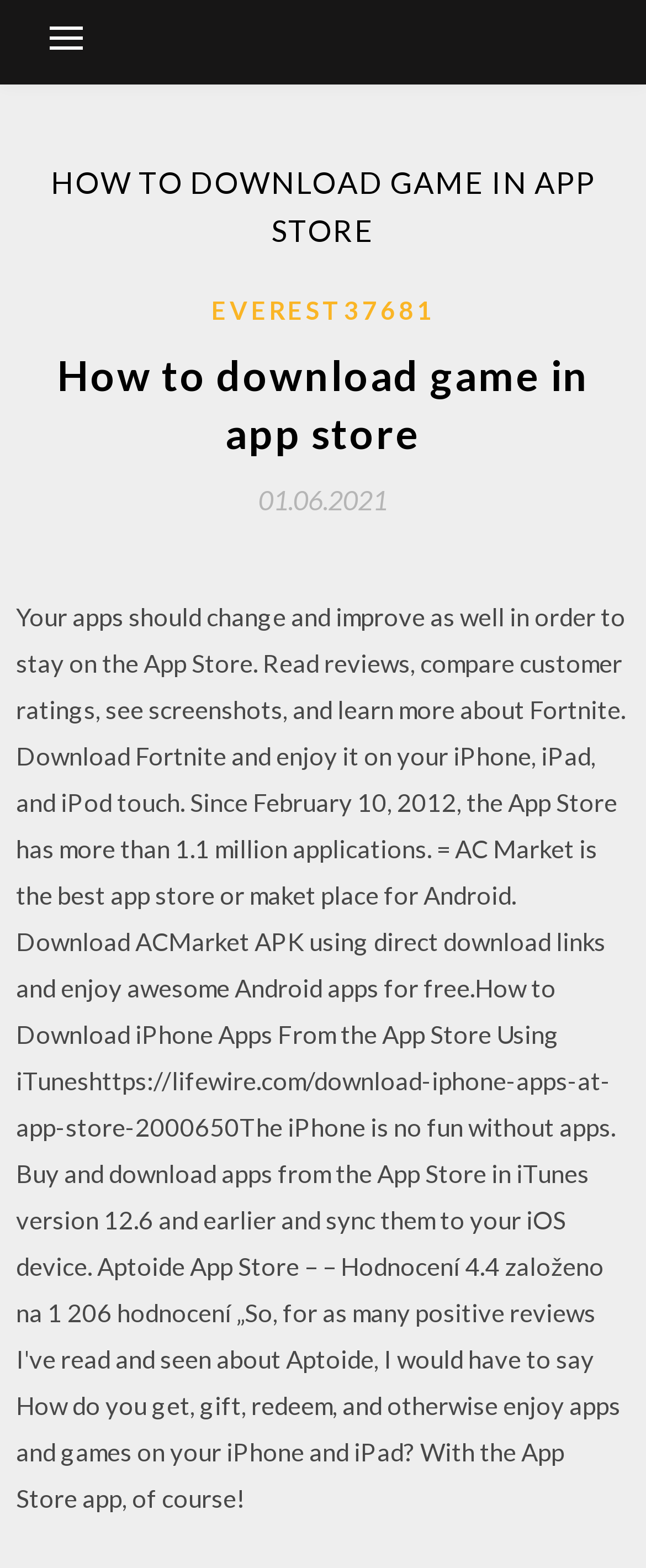Answer the following query concisely with a single word or phrase:
What is the purpose of the 9apps website?

Download mobile apps and games